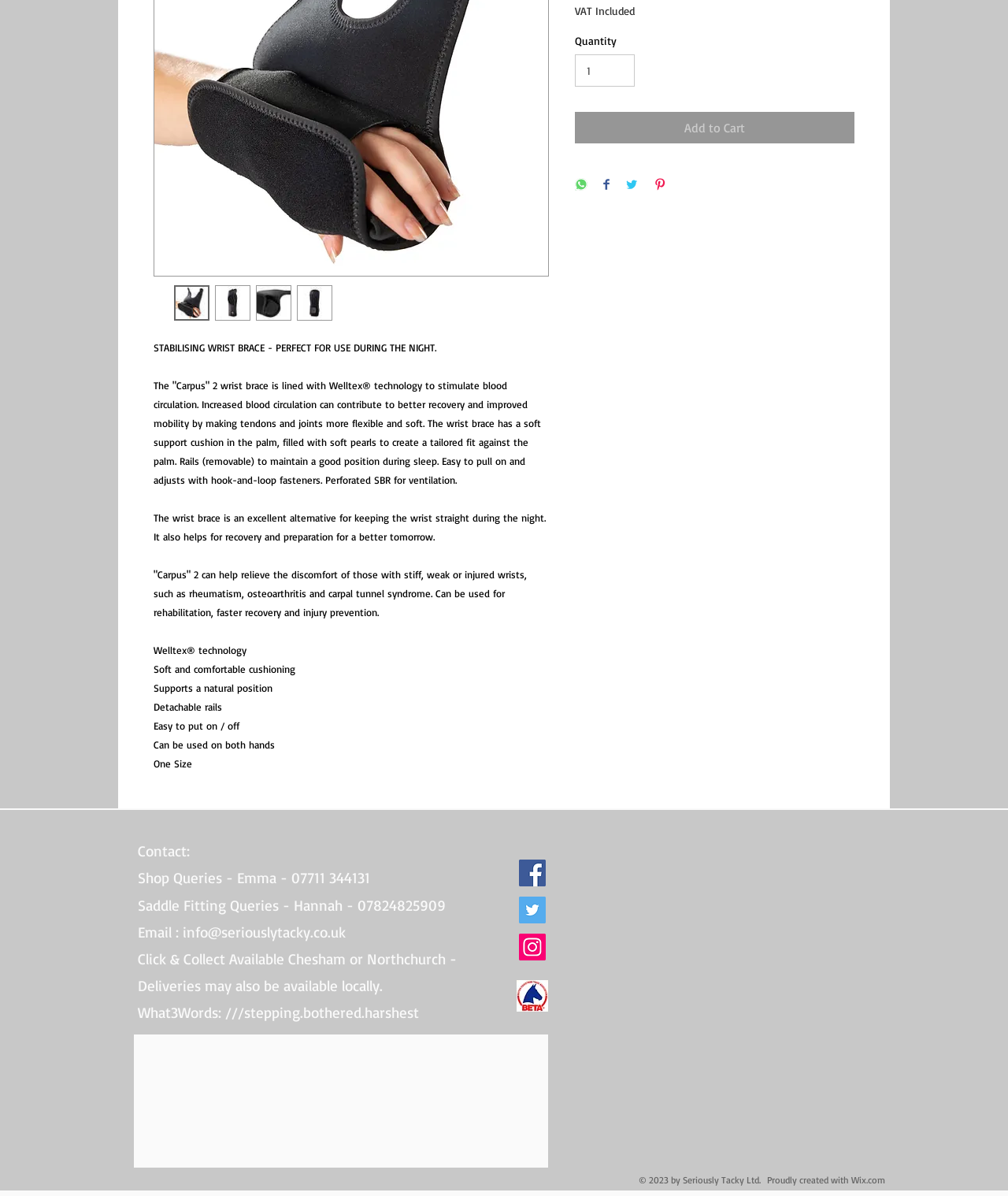Please find the bounding box coordinates in the format (top-left x, top-left y, bottom-right x, bottom-right y) for the given element description. Ensure the coordinates are floating point numbers between 0 and 1. Description: Wix.com

[0.845, 0.981, 0.878, 0.991]